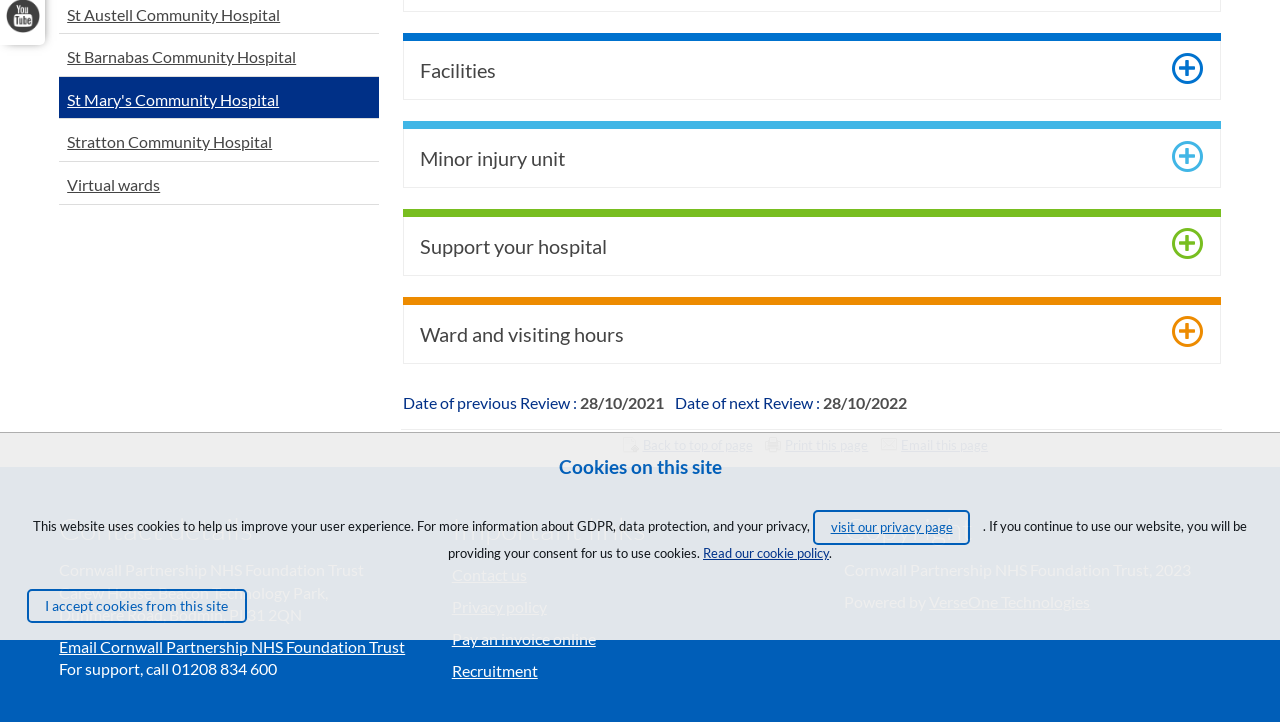Identify the bounding box of the UI element that matches this description: "alt="_0003_YouTube.png"".

[0.004, 0.005, 0.031, 0.032]